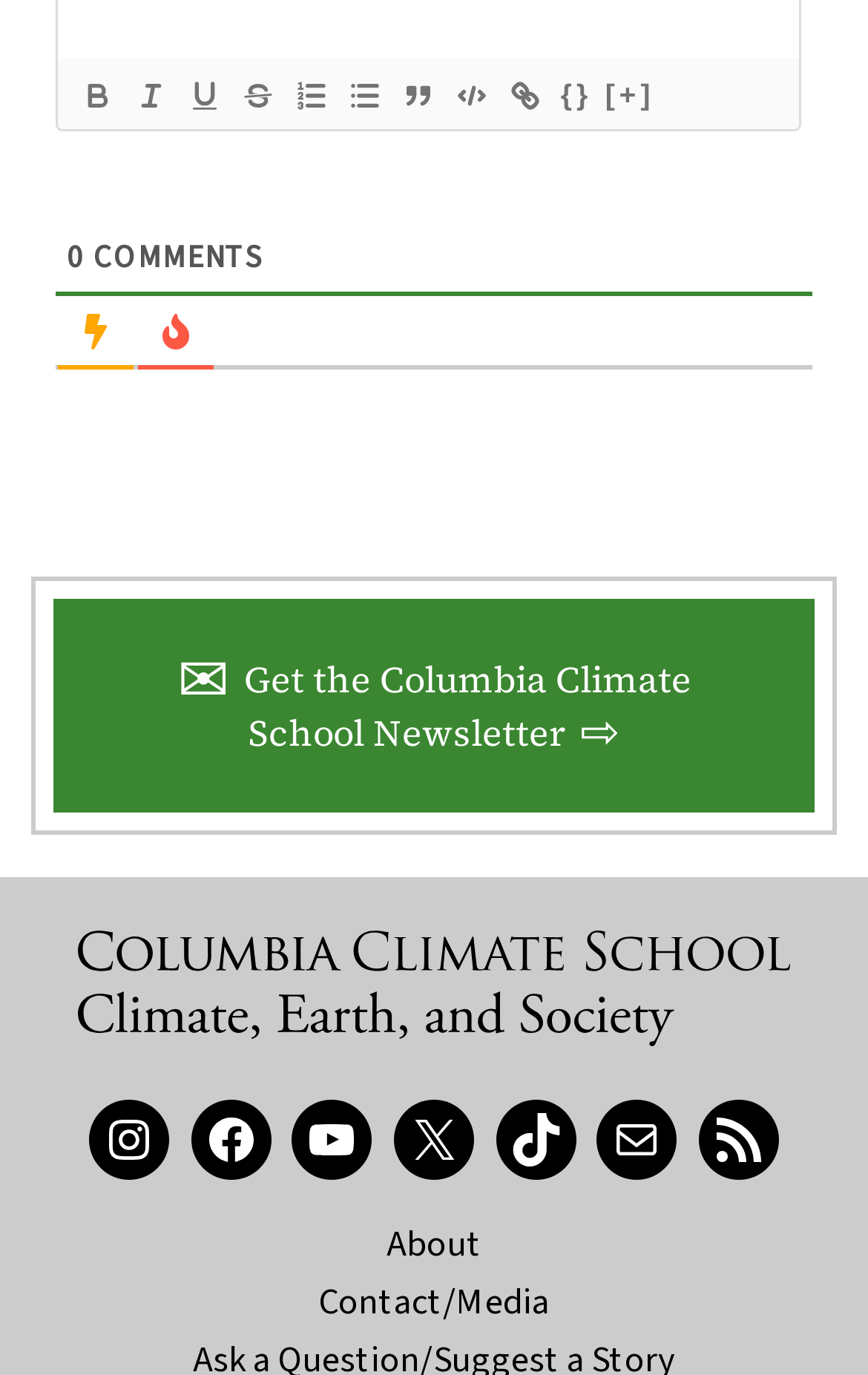How many social media links are present?
Provide a well-explained and detailed answer to the question.

There are 6 social media links present, including Instagram, Facebook, YouTube, Twitter, TikTok, and Newsletter.